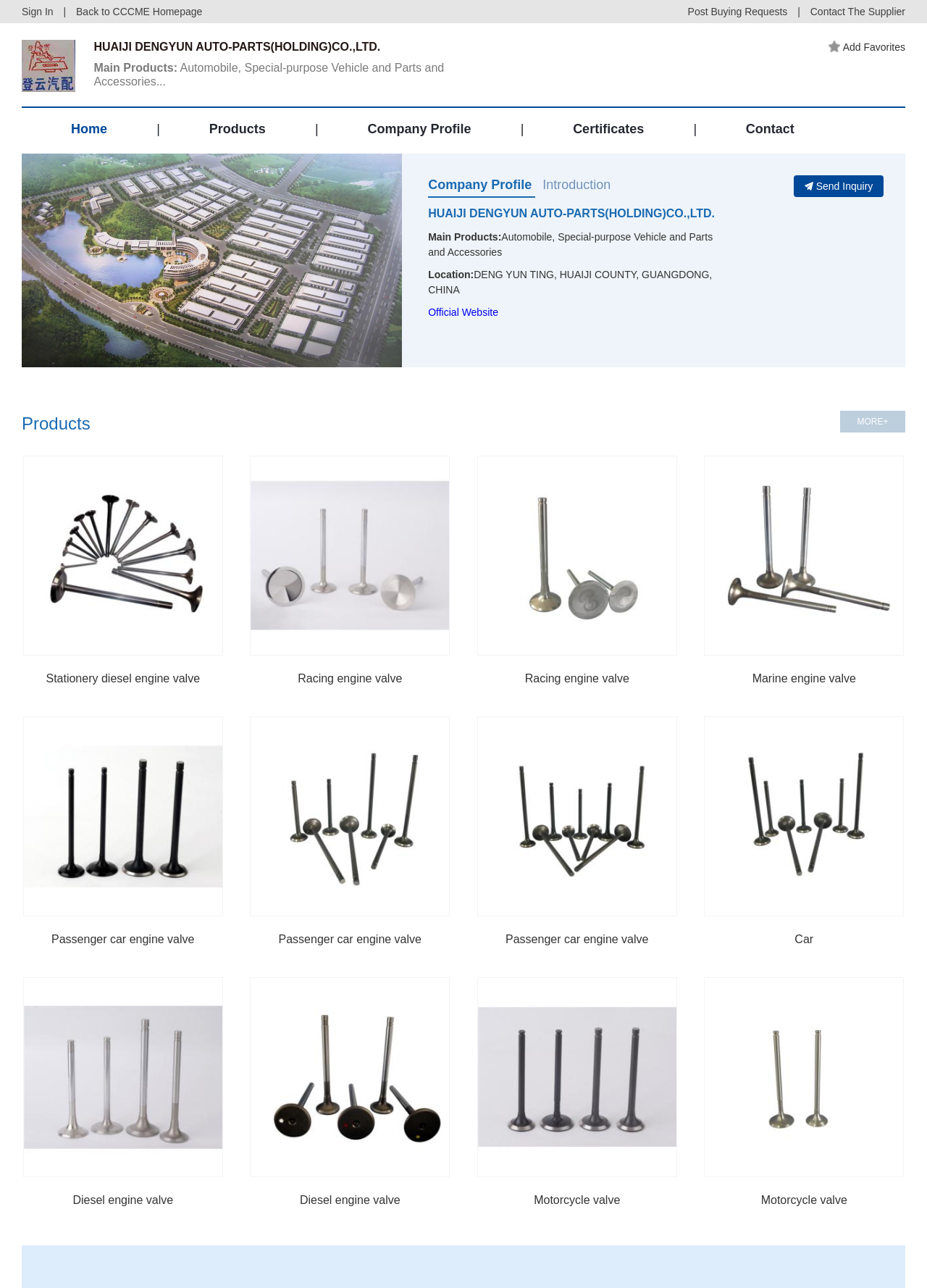How can I contact the supplier?
Look at the screenshot and give a one-word or phrase answer.

Click on 'Contact The Supplier' link